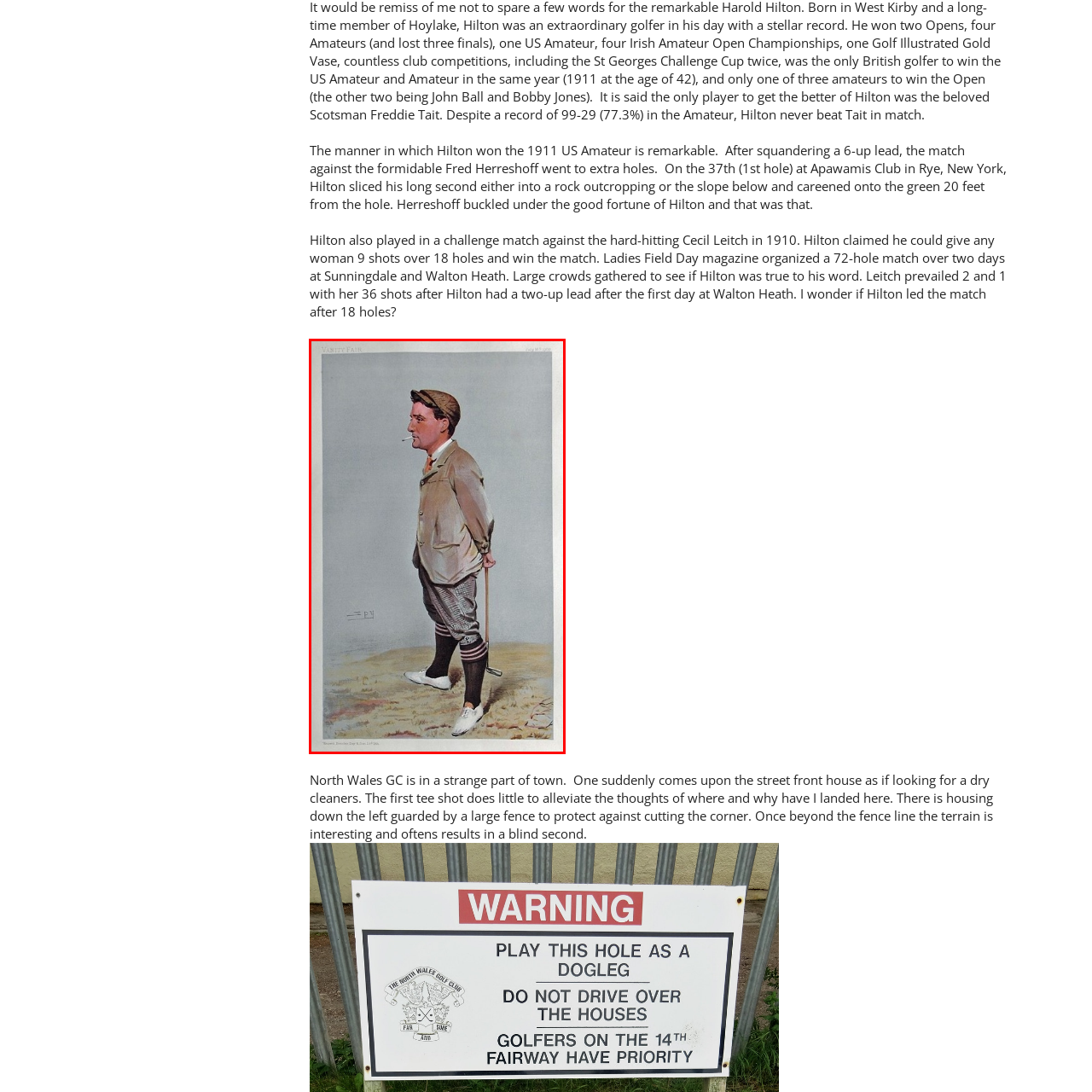What is resting in the golfer's mouth?
View the image highlighted by the red bounding box and provide your answer in a single word or a brief phrase.

a cigarette